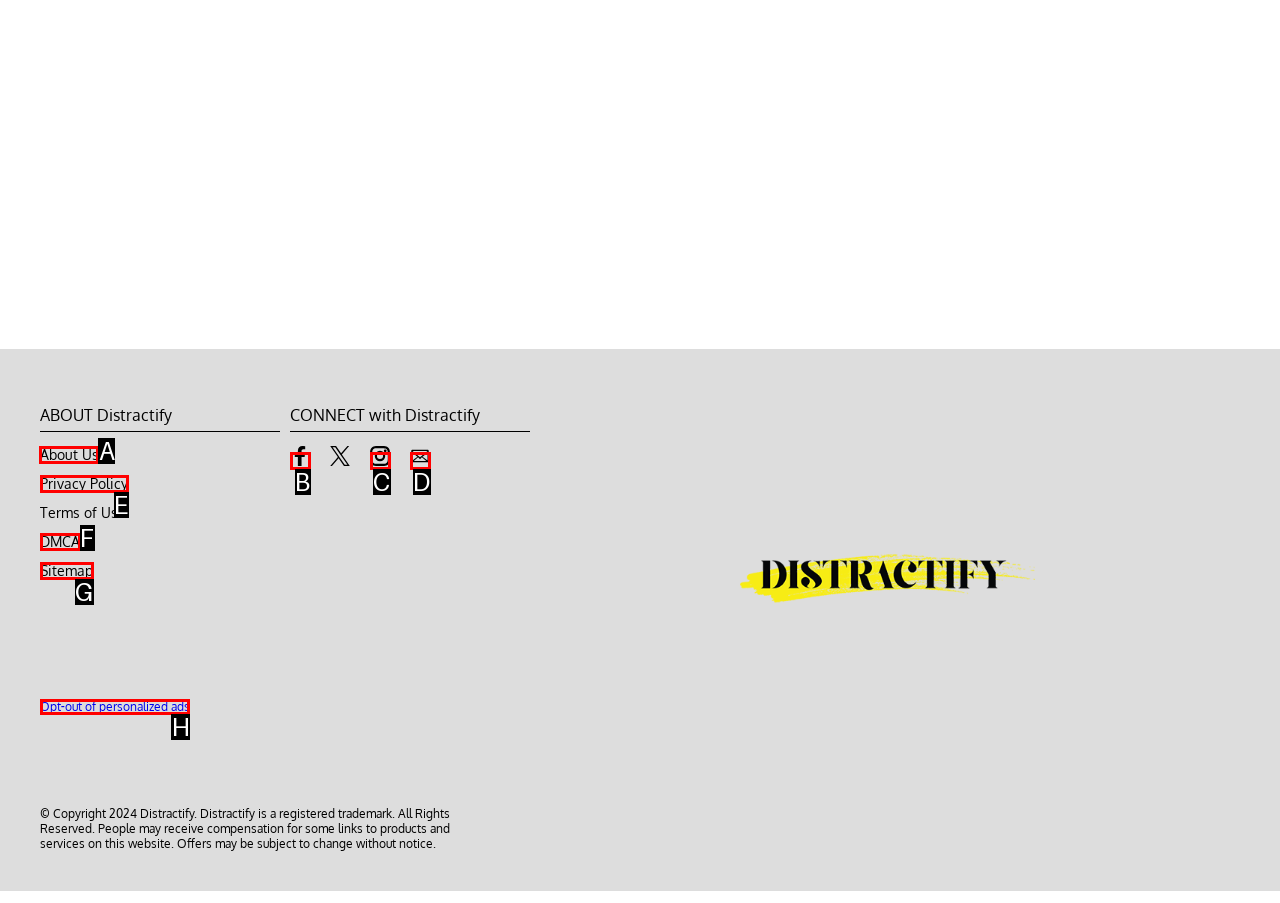Select the correct option from the given choices to perform this task: Click on About Us. Provide the letter of that option.

A